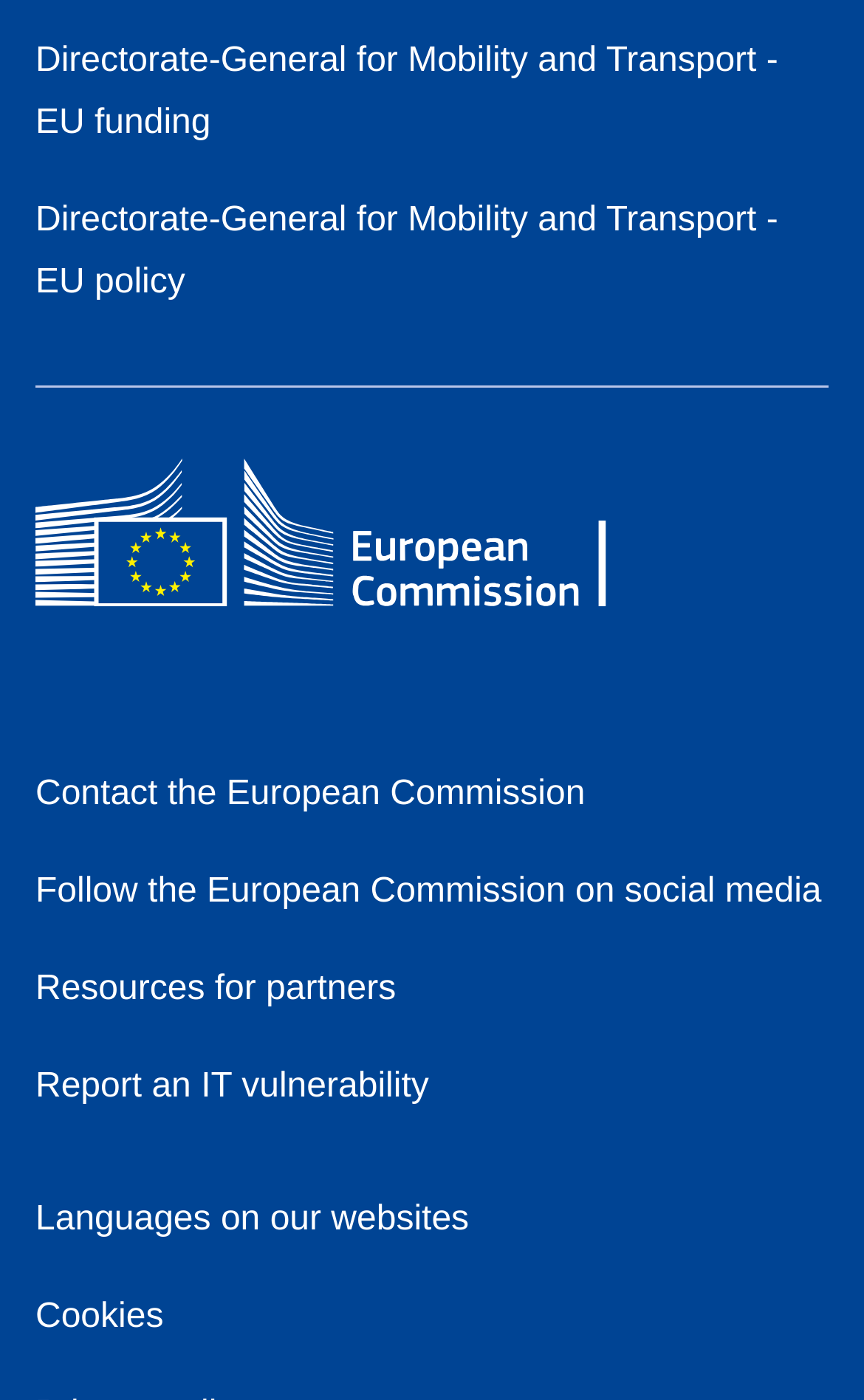What is the name of the organization on this webpage?
Using the information presented in the image, please offer a detailed response to the question.

I looked for a generic element on the page and found the 'European Commission' text, which is likely the name of the organization on this webpage.